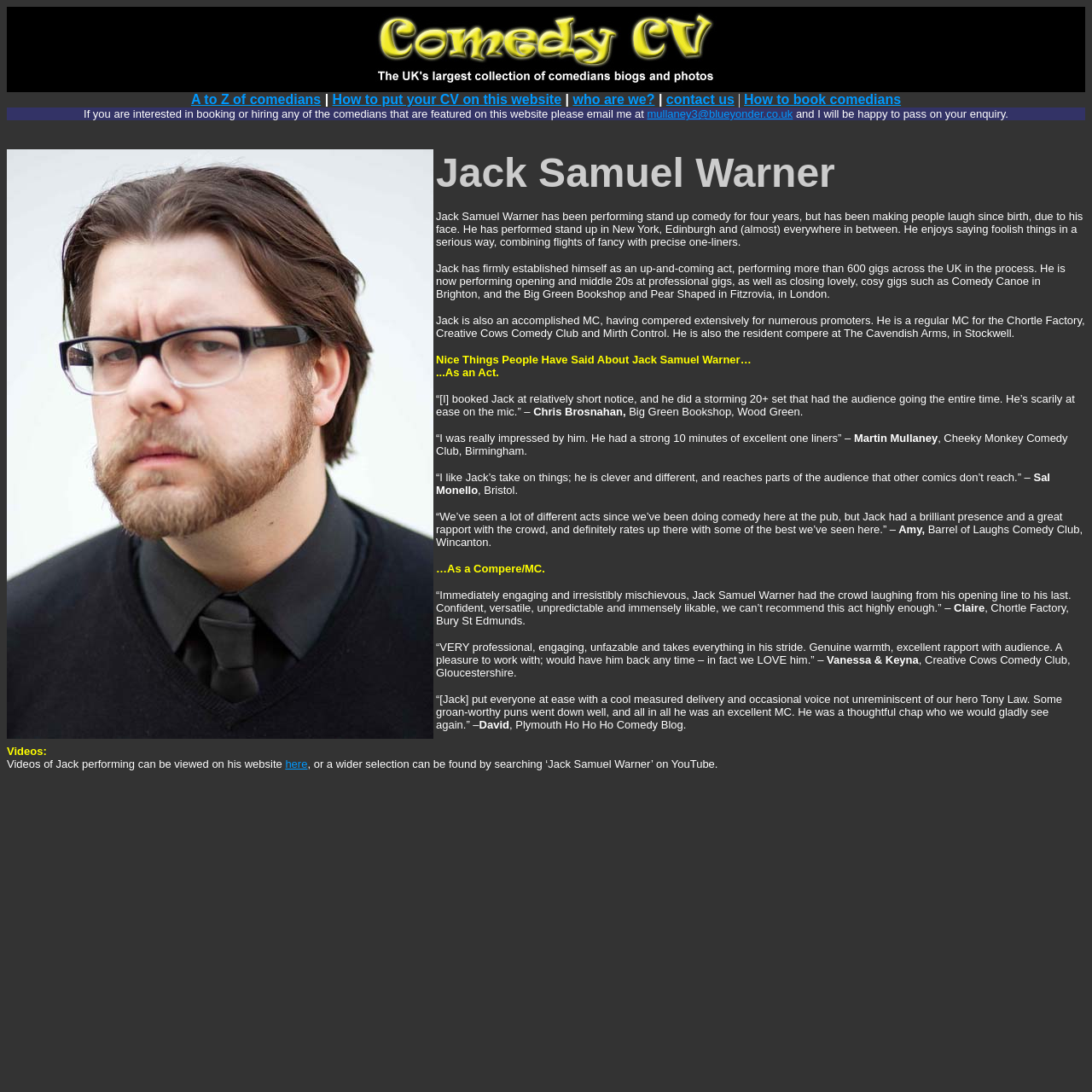Please locate the UI element described by "mullaney3@blueyonder.co.uk" and provide its bounding box coordinates.

[0.593, 0.098, 0.726, 0.11]